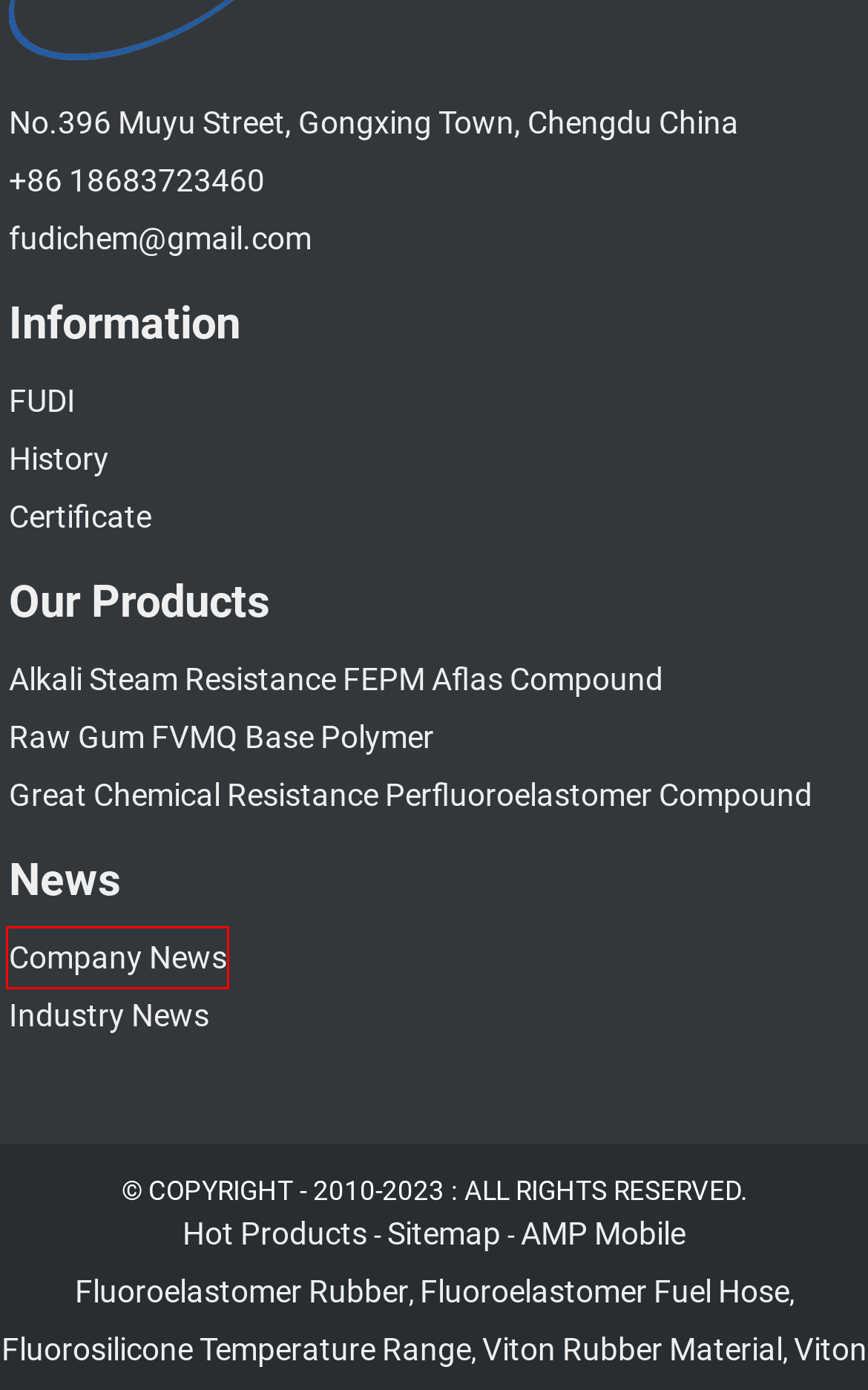Review the screenshot of a webpage which includes a red bounding box around an element. Select the description that best fits the new webpage once the element in the bounding box is clicked. Here are the candidates:
A. FUDI - SICHUAN FUDI NEW ENERGY CO., LTD
B. China Viton Rubber Material Manufacturers and Suppliers - Factory Direct Price | FUDI
C. History - SICHUAN FUDI NEW ENERGY CO., LTD
D. China Fluoroelastomer Fuel Hose Manufacturers and Suppliers - Factory Direct Price | FUDI
E. Industry News |
F. China Fluorosilicone Temperature Range Manufacturers and Suppliers - Factory Direct Price | FUDI
G. Certificate - SICHUAN FUDI NEW ENERGY CO., LTD
H. Company News |

H